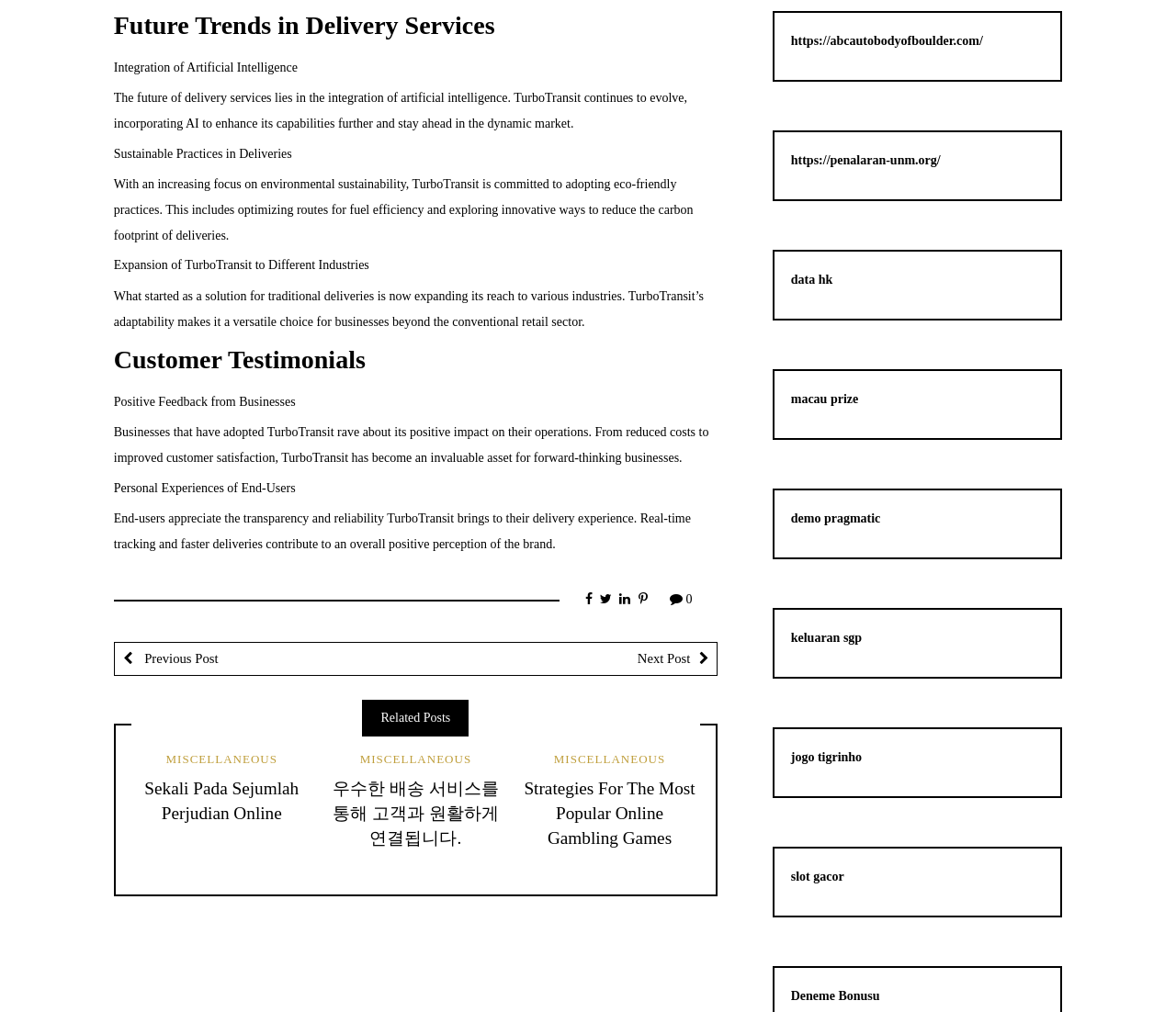What is the focus of TurboTransit?
Based on the image, answer the question with as much detail as possible.

TurboTransit seems to be a company that specializes in delivery services, as mentioned in the sections about its integration of artificial intelligence, sustainable practices, and expansion into different industries. The customer testimonials and personal experiences of end-users also suggest that TurboTransit is a delivery service provider.